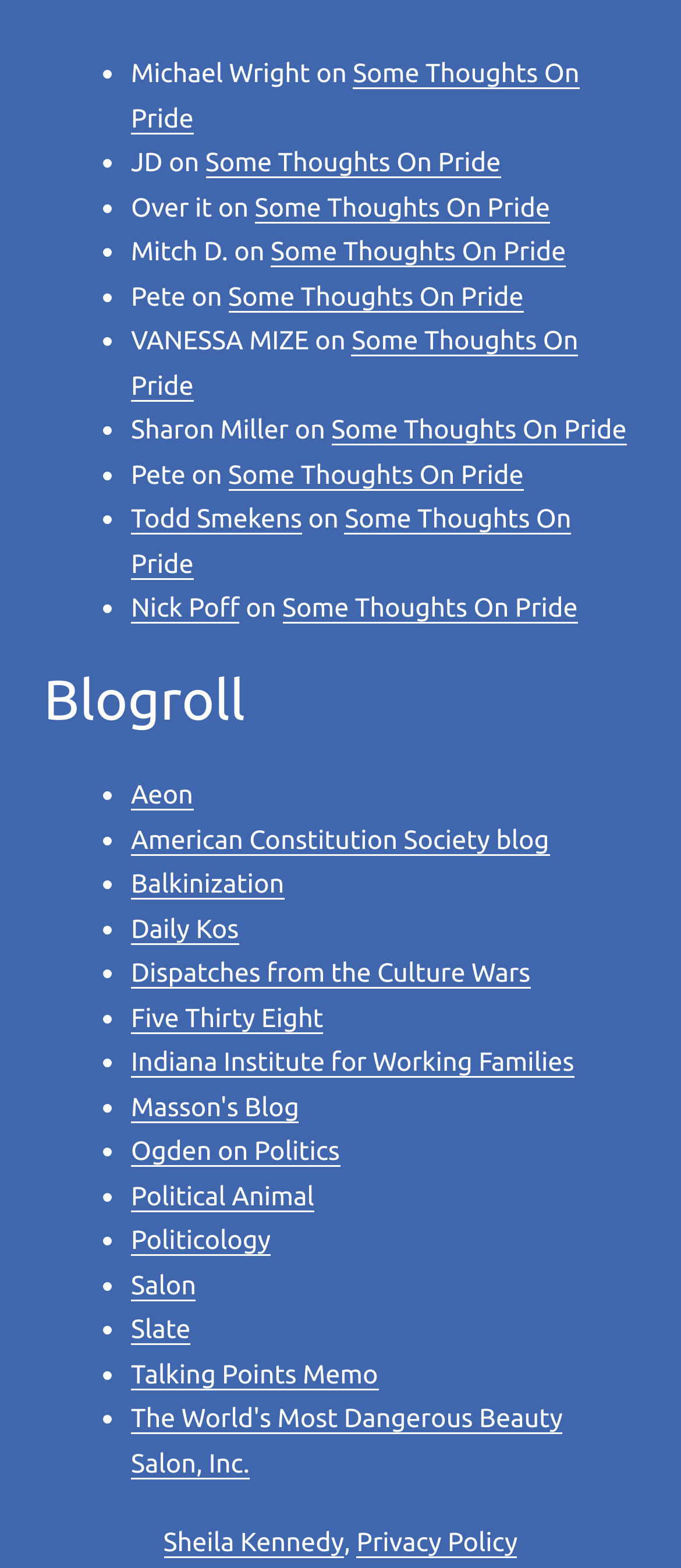Refer to the element description Dispatches from the Culture Wars and identify the corresponding bounding box in the screenshot. Format the coordinates as (top-left x, top-left y, bottom-right x, bottom-right y) with values in the range of 0 to 1.

[0.192, 0.611, 0.779, 0.631]